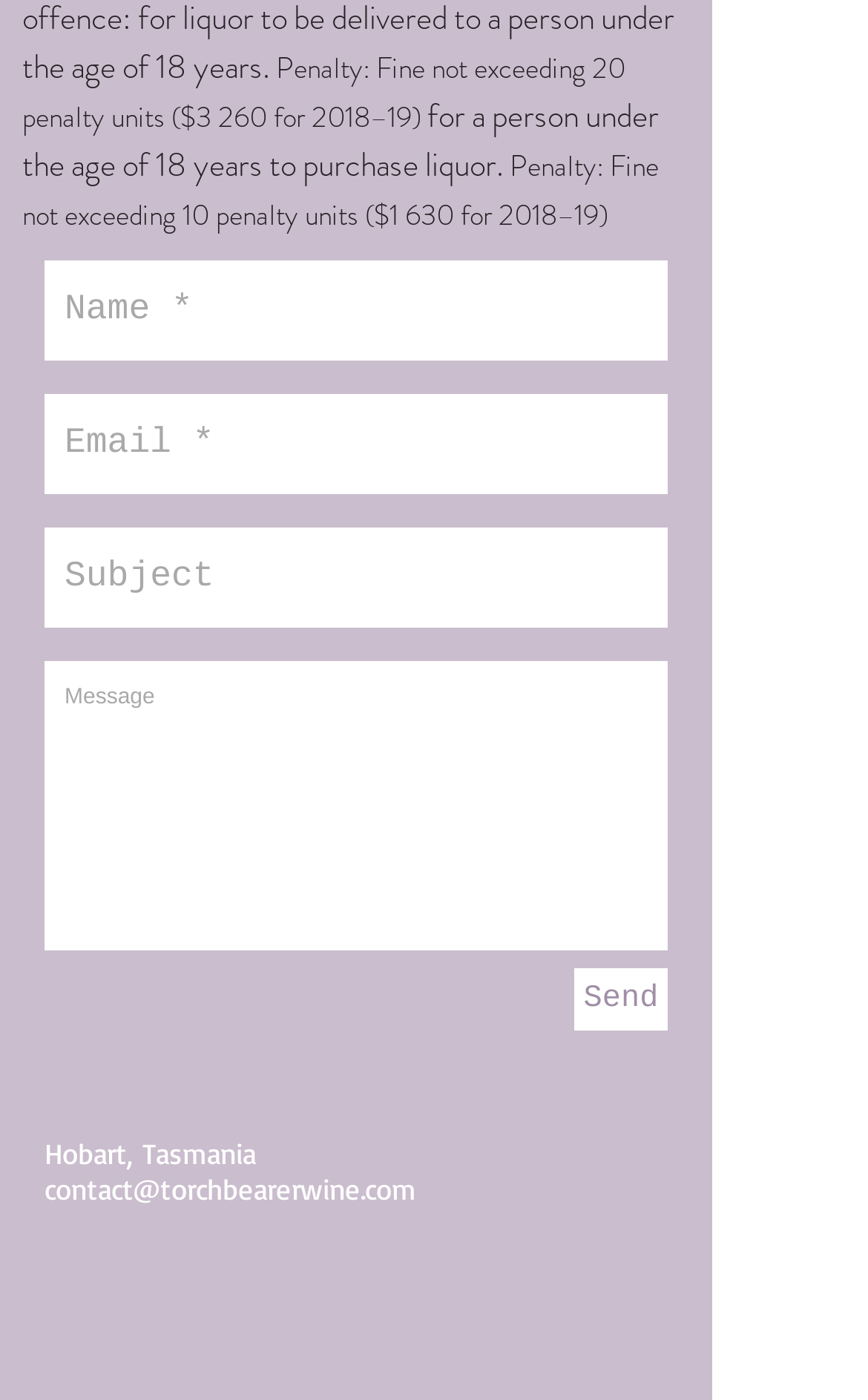Please provide the bounding box coordinates for the element that needs to be clicked to perform the following instruction: "Enter your email". The coordinates should be given as four float numbers between 0 and 1, i.e., [left, top, right, bottom].

[0.051, 0.281, 0.769, 0.353]